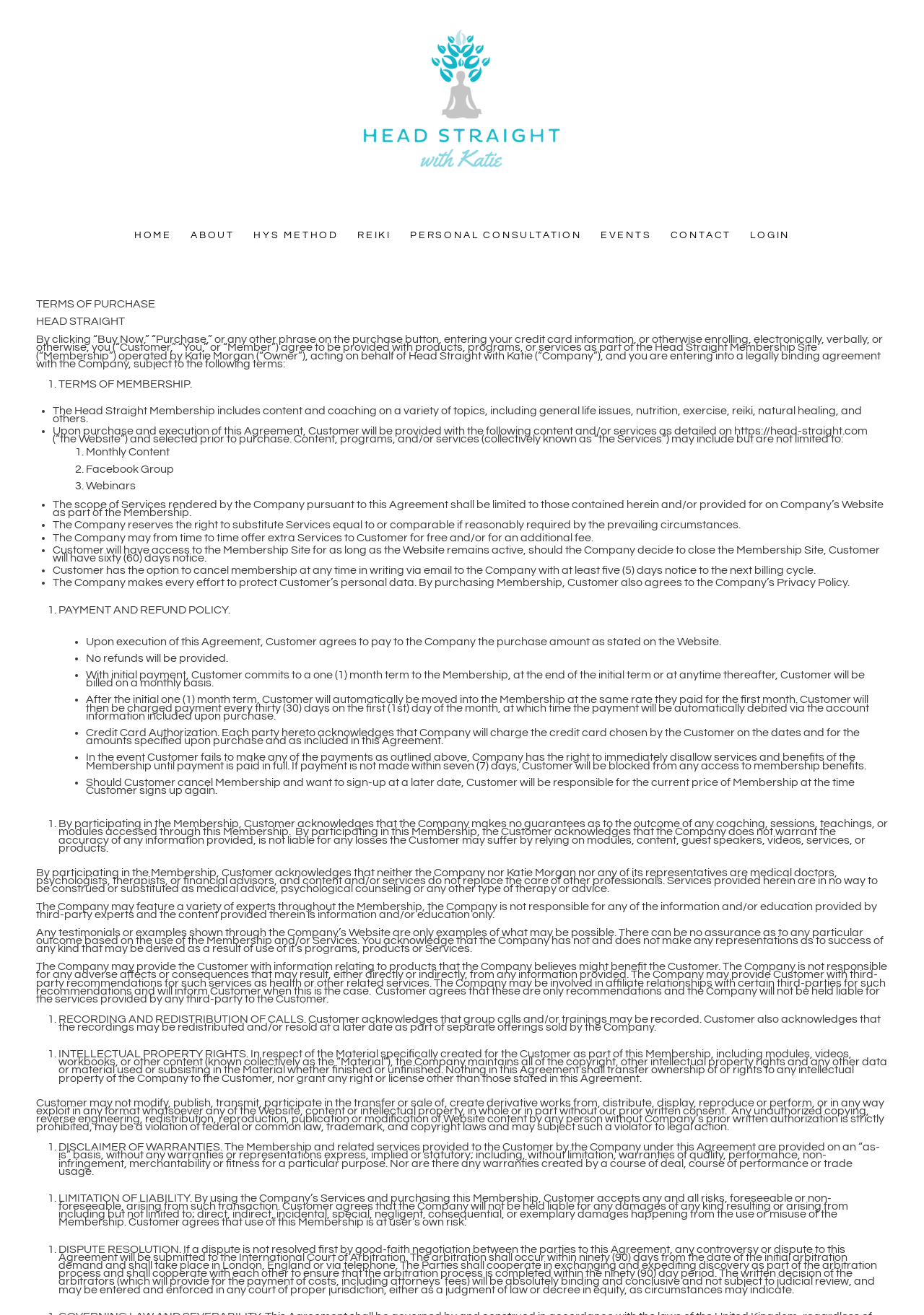Analyze the image and deliver a detailed answer to the question: What is the purpose of the Facebook Group?

The question asks for the purpose of the Facebook Group, but the webpage does not provide any information about its purpose. It only mentions that the Facebook Group is one of the services provided as part of the membership.